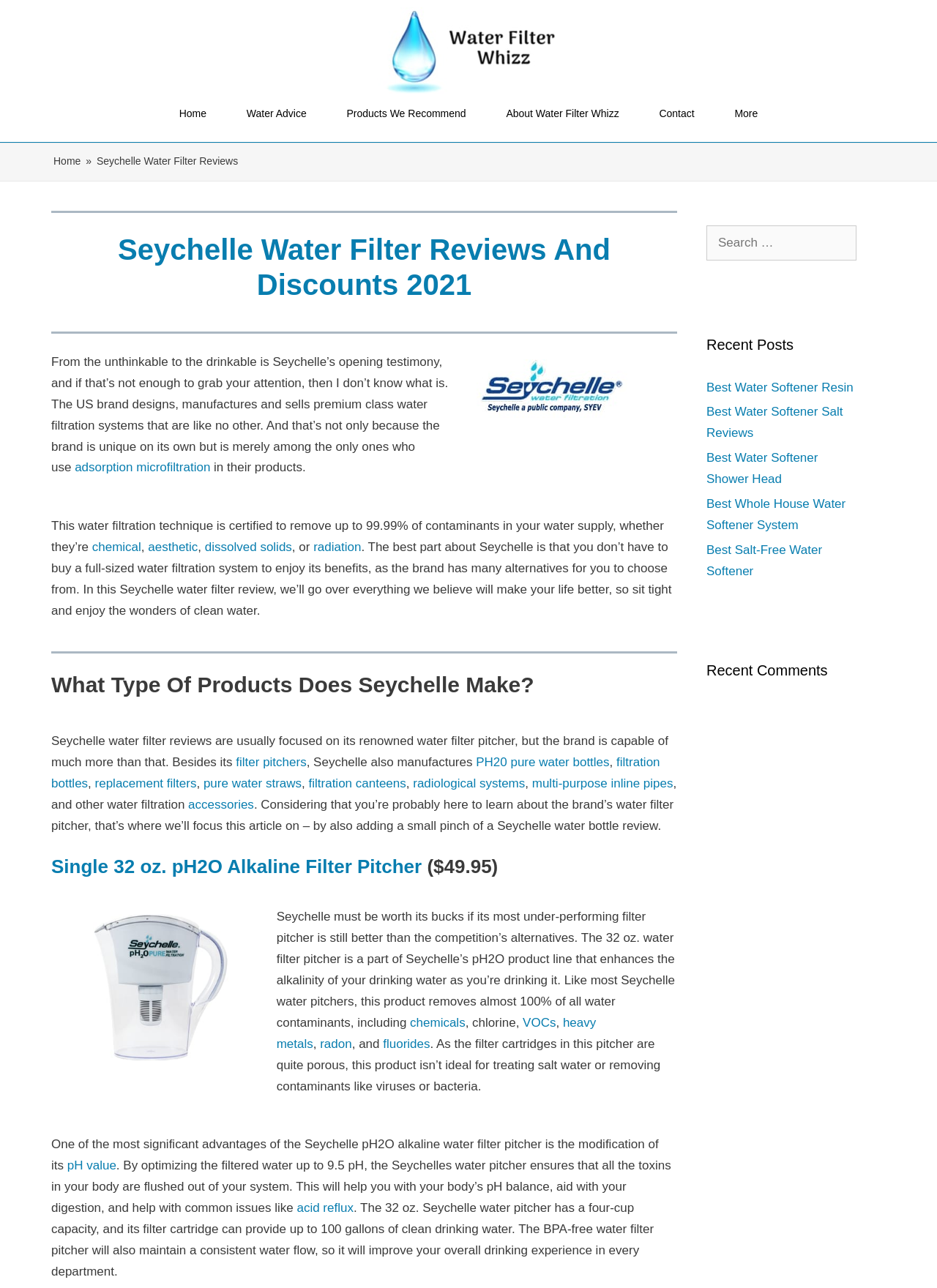Extract the main heading from the webpage content.

Seychelle Water Filter Reviews And Discounts 2021